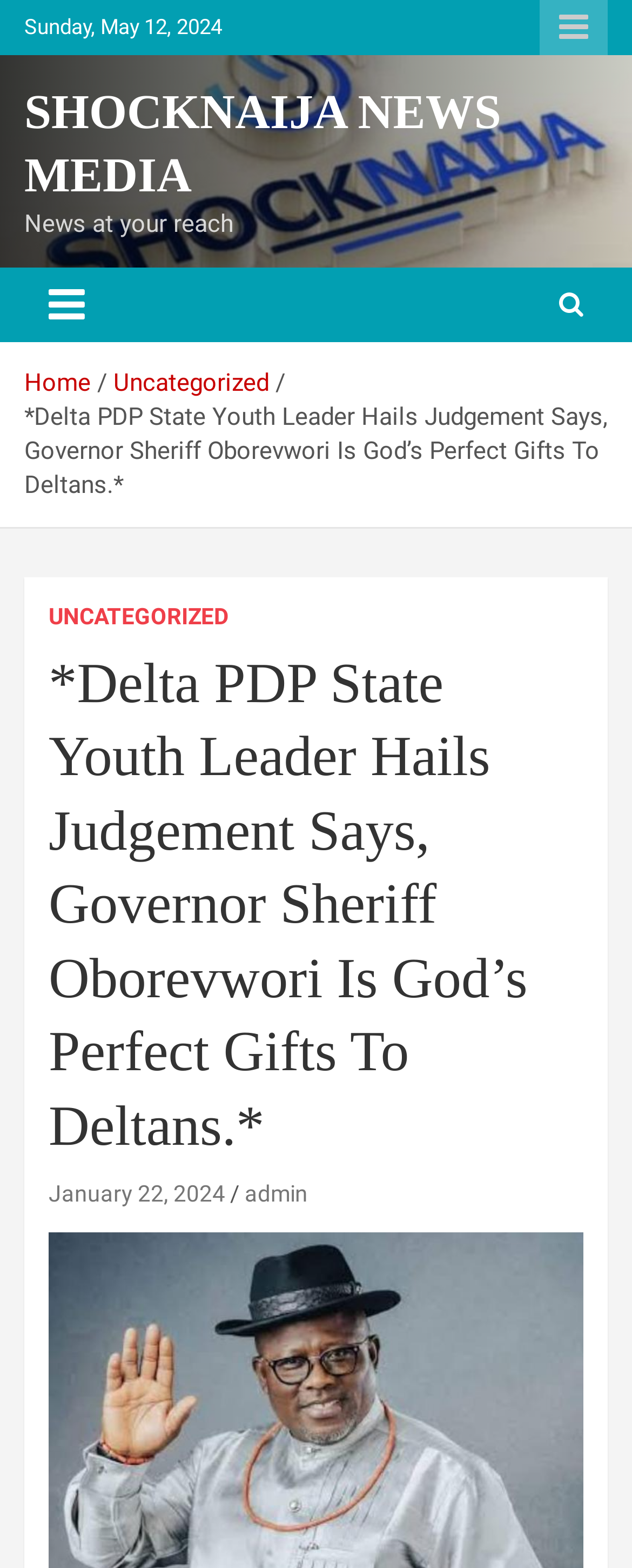Pinpoint the bounding box coordinates of the element you need to click to execute the following instruction: "Click the responsive menu button". The bounding box should be represented by four float numbers between 0 and 1, in the format [left, top, right, bottom].

[0.854, 0.0, 0.962, 0.035]